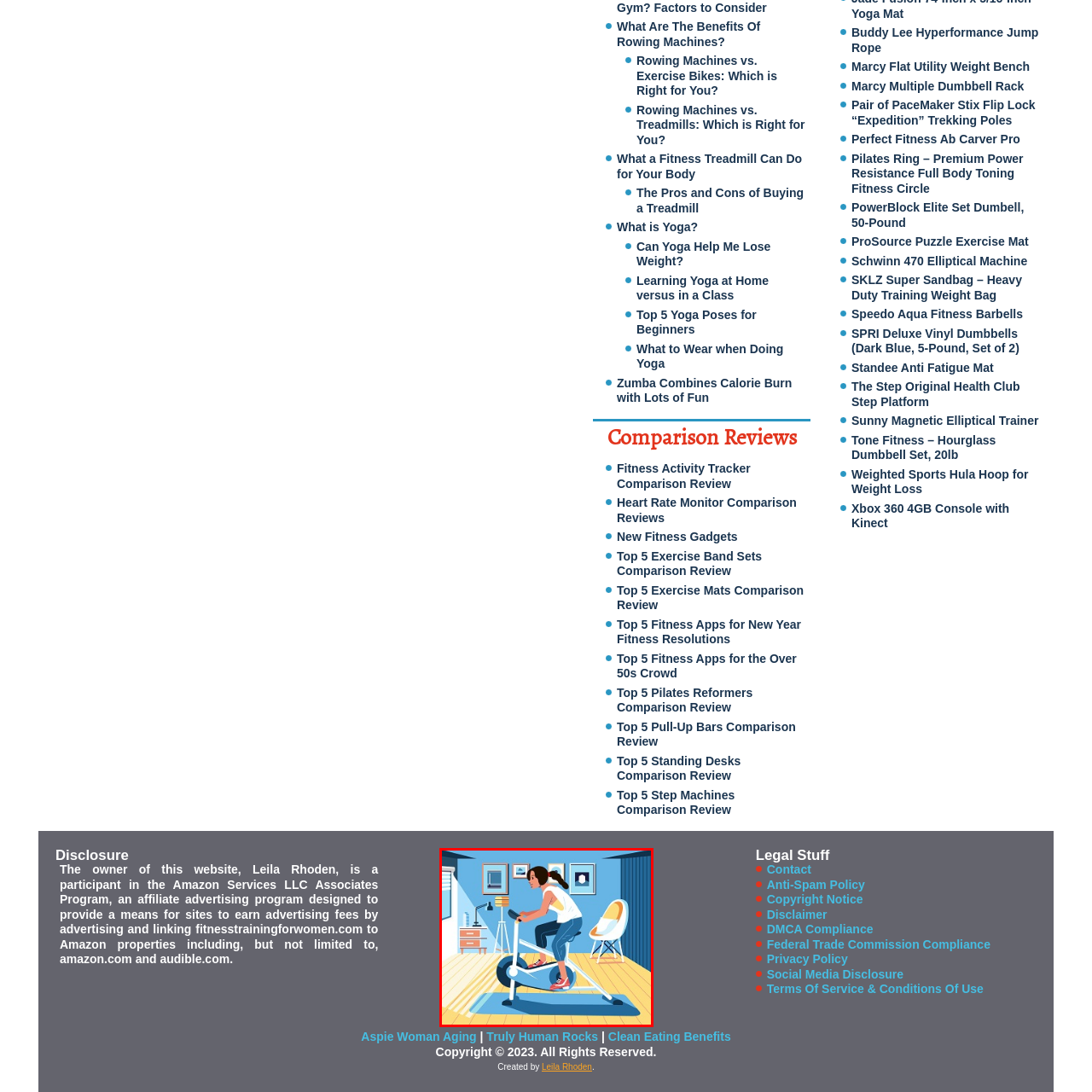What is the primary source of light in the room?
Please analyze the segment of the image inside the red bounding box and respond with a single word or phrase.

Natural light